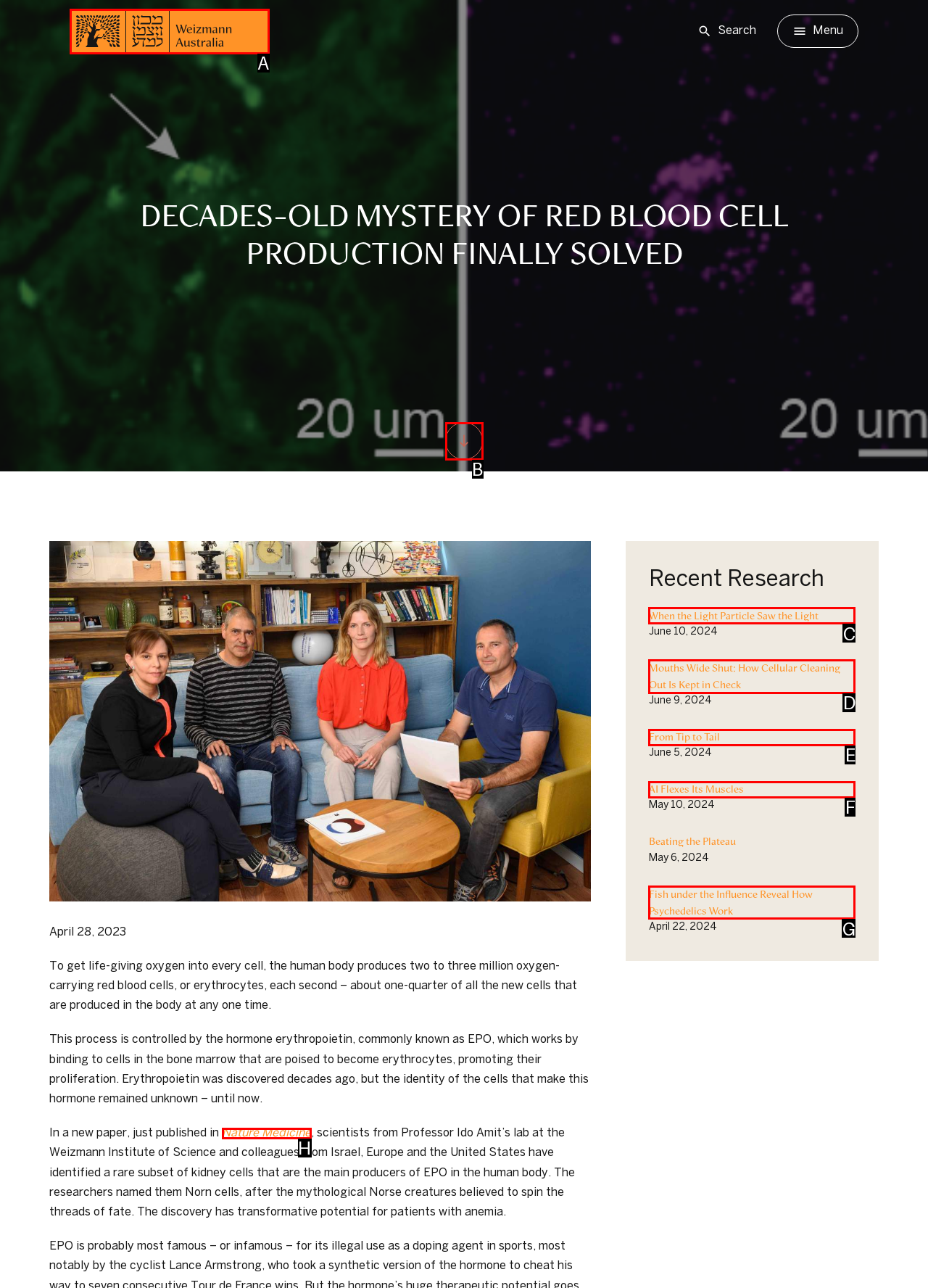Select the option that corresponds to the description: south
Respond with the letter of the matching choice from the options provided.

B